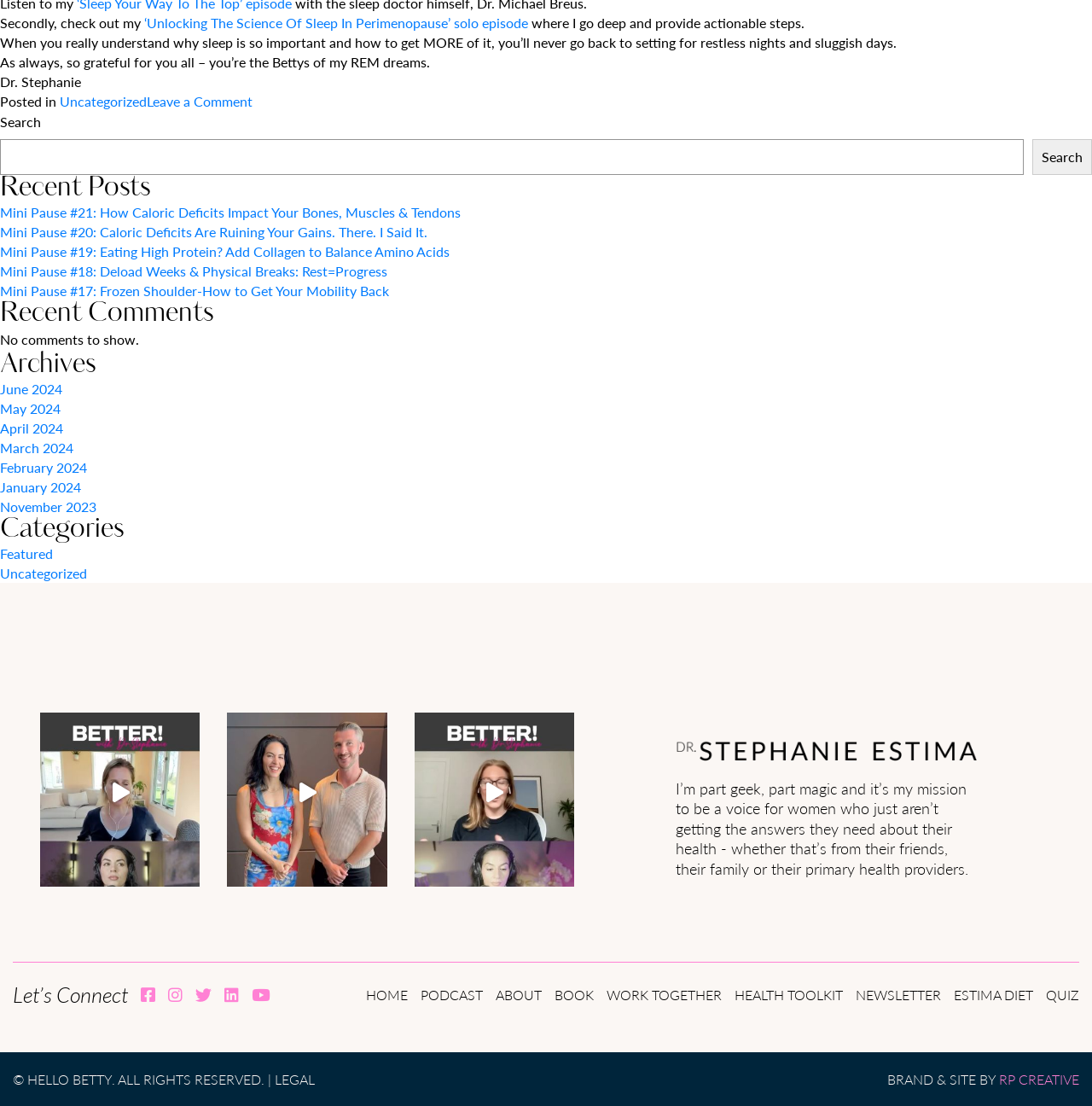What is the name of the book written by Alyssa Ages?
Could you answer the question in a detailed manner, providing as much information as possible?

The name of the book written by Alyssa Ages can be determined by reading the text 'Alyssa Ages is the author of Secrets of Giants: A Journey to Uncover the True Meaning of Strength.' which is a description of the book.